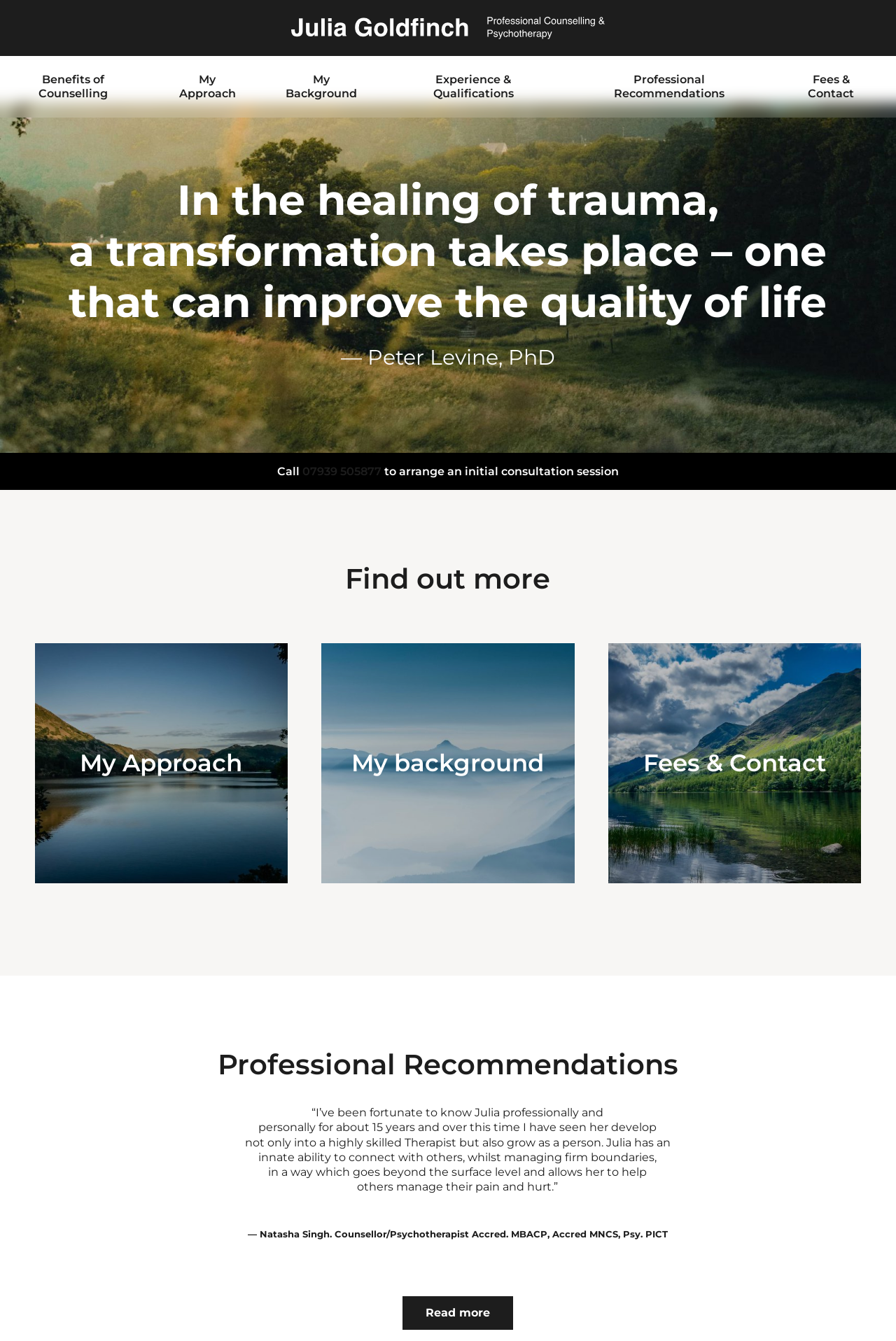Convey a detailed summary of the webpage, mentioning all key elements.

The webpage appears to be a personal website for Julia Goldfinch, a therapist or counselor. At the top of the page, there is a logo or image with a link, taking up about half of the width. Below this, there are seven links arranged horizontally, labeled "Benefits of Counselling", "My Approach", "My Background", "Experience & Qualifications", "Professional Recommendations", "Fees & Contact", and taking up about a quarter of the page's width each.

Below these links, there is a blockquote with a quote from Peter Levine, PhD, about the transformation that takes place in the healing of trauma. The quote is divided into four lines of text.

Further down, there is a call-to-action section with the text "Call 07939 505877 to arrange an initial consultation session", where the phone number is a clickable link. 

Underneath, there is a section with three links labeled "Find out more", "My Approach", "My background", and "Fees & Contact", arranged horizontally. 

The next section is headed "Professional Recommendations" and contains a testimonial from Natasha Singh, a Counsellor/Psychotherapist, praising Julia Goldfinch's skills and abilities as a therapist. The testimonial is divided into six lines of text.

Finally, at the bottom of the page, there is a link labeled "Read more".